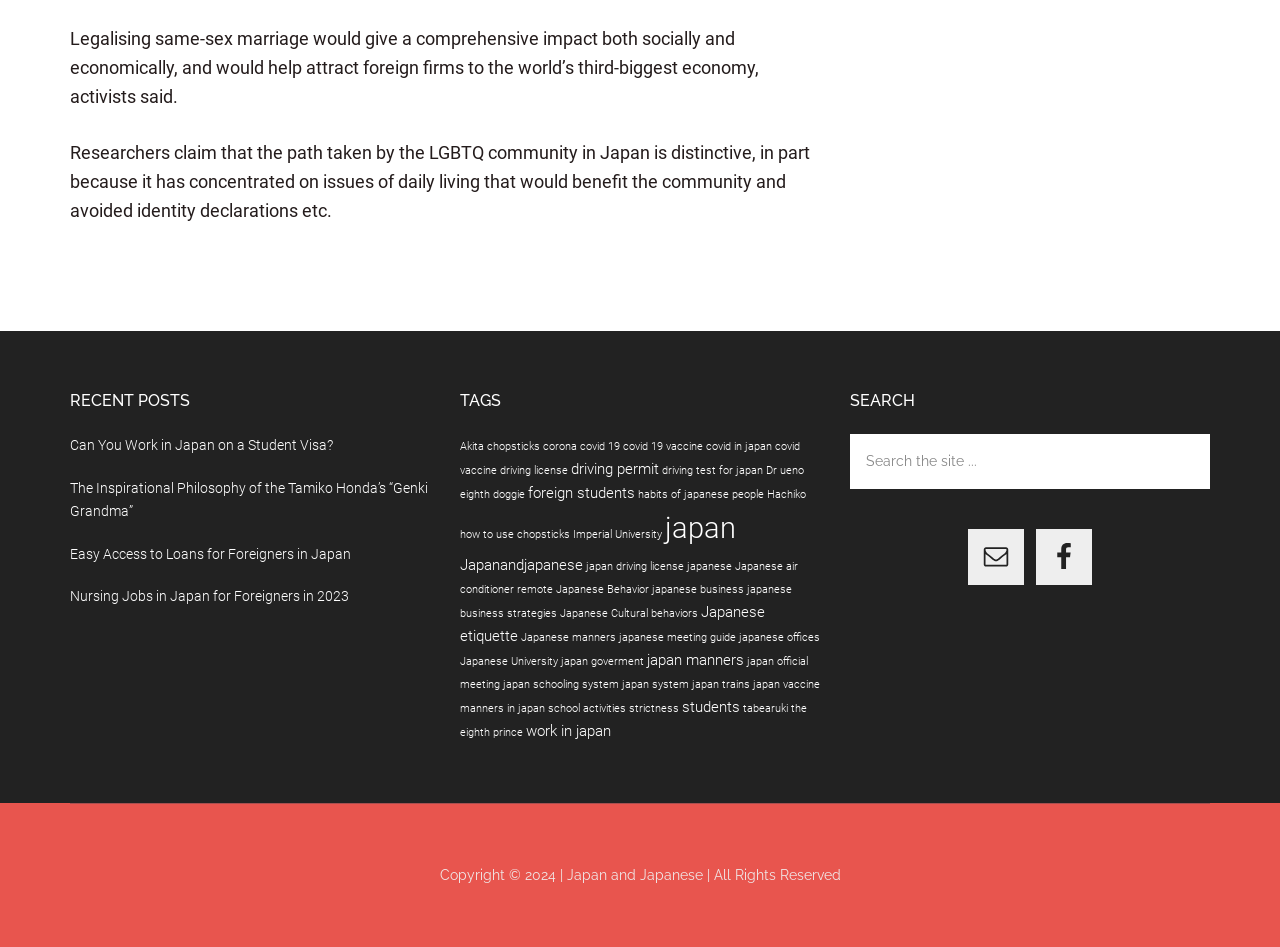Please find the bounding box coordinates (top-left x, top-left y, bottom-right x, bottom-right y) in the screenshot for the UI element described as follows: covid in japan

[0.552, 0.465, 0.603, 0.479]